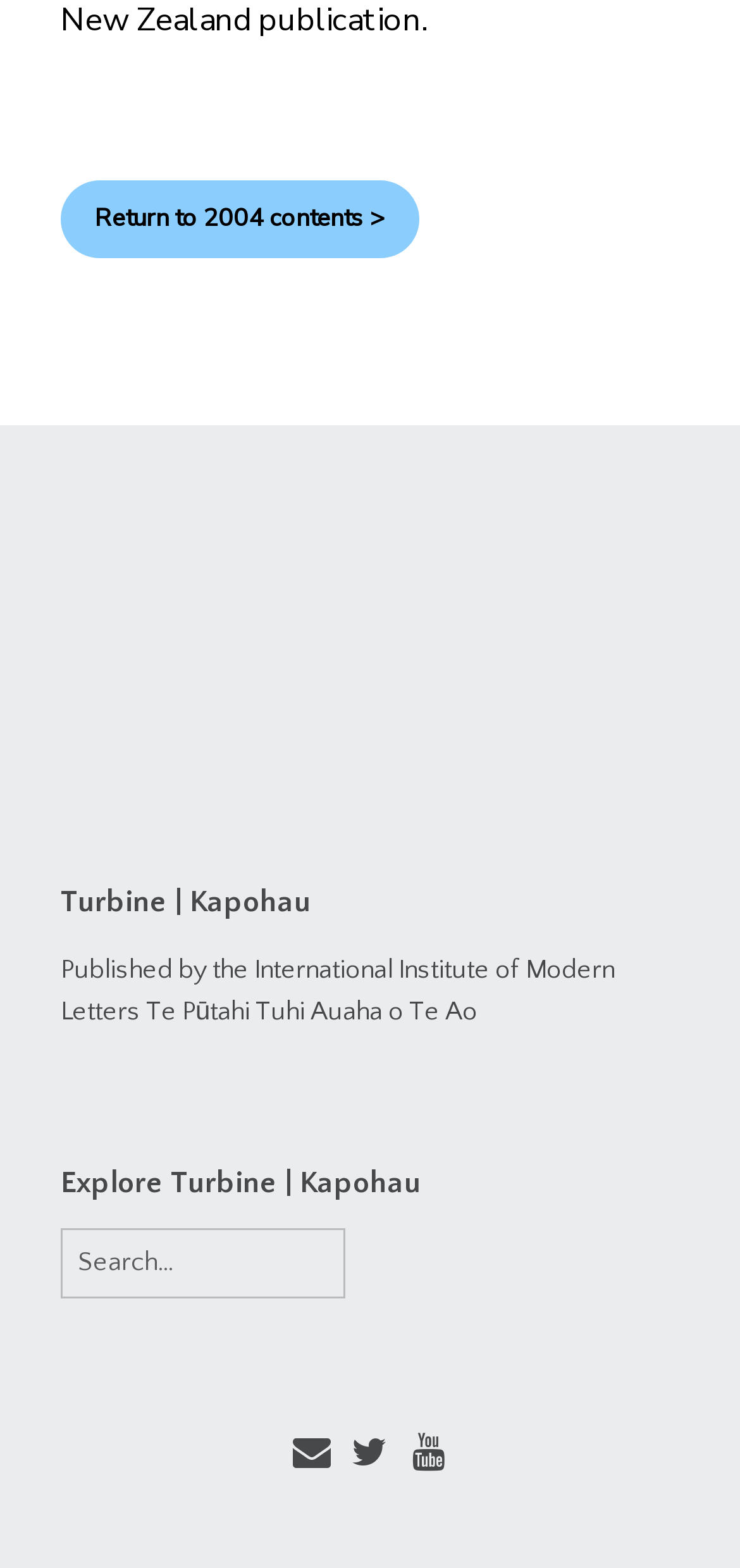Based on what you see in the screenshot, provide a thorough answer to this question: How many social media links are available?

The social media links can be found at the bottom of the webpage, and there are three links: 'Email', 'Twitter', and 'YouTube'. These links are child elements of the contentinfo element with bounding box coordinates [0.0, 0.271, 1.0, 0.999].